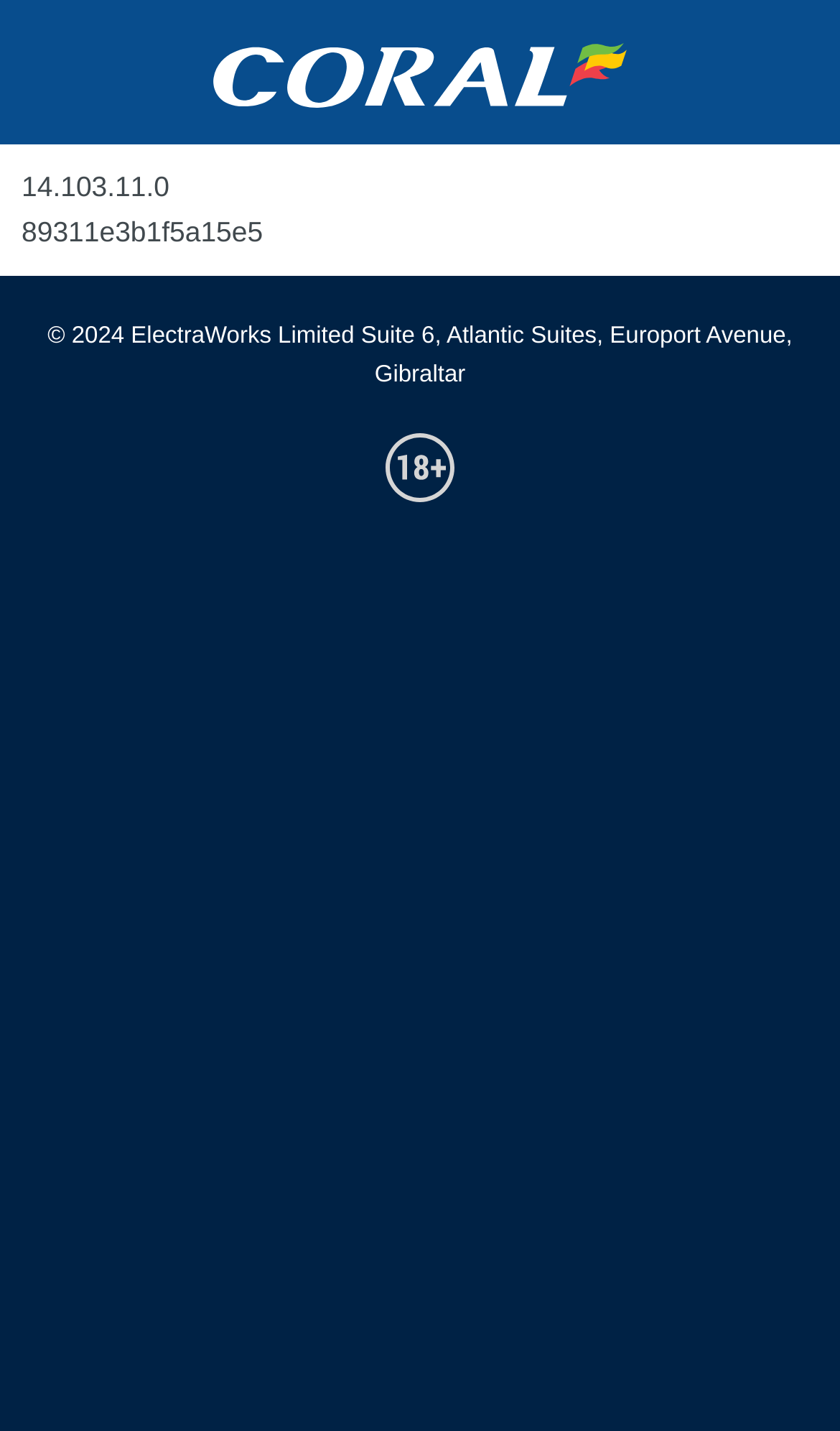Create a detailed description of the webpage's content and layout.

The webpage is titled "Coral.co.uk" and features a logo image at the top left corner, taking up about half of the header section. Below the logo, there are two lines of static text, "14.103.11.0" and "89311e3b1f5a15e5", positioned side by side, occupying the top portion of the main content area.

The main content area is divided into two sections: the top section contains the aforementioned static text, while the bottom section is empty. 

At the bottom of the page, there is a footer section that spans the entire width. It contains a copyright symbol "©" at the left edge, followed by a block of text "2024 ElectraWorks Limited Suite 6, Atlantic Suites, Europort Avenue, Gibraltar" that takes up most of the footer's width. To the right of the text, there is a small image, positioned near the bottom right corner of the footer.